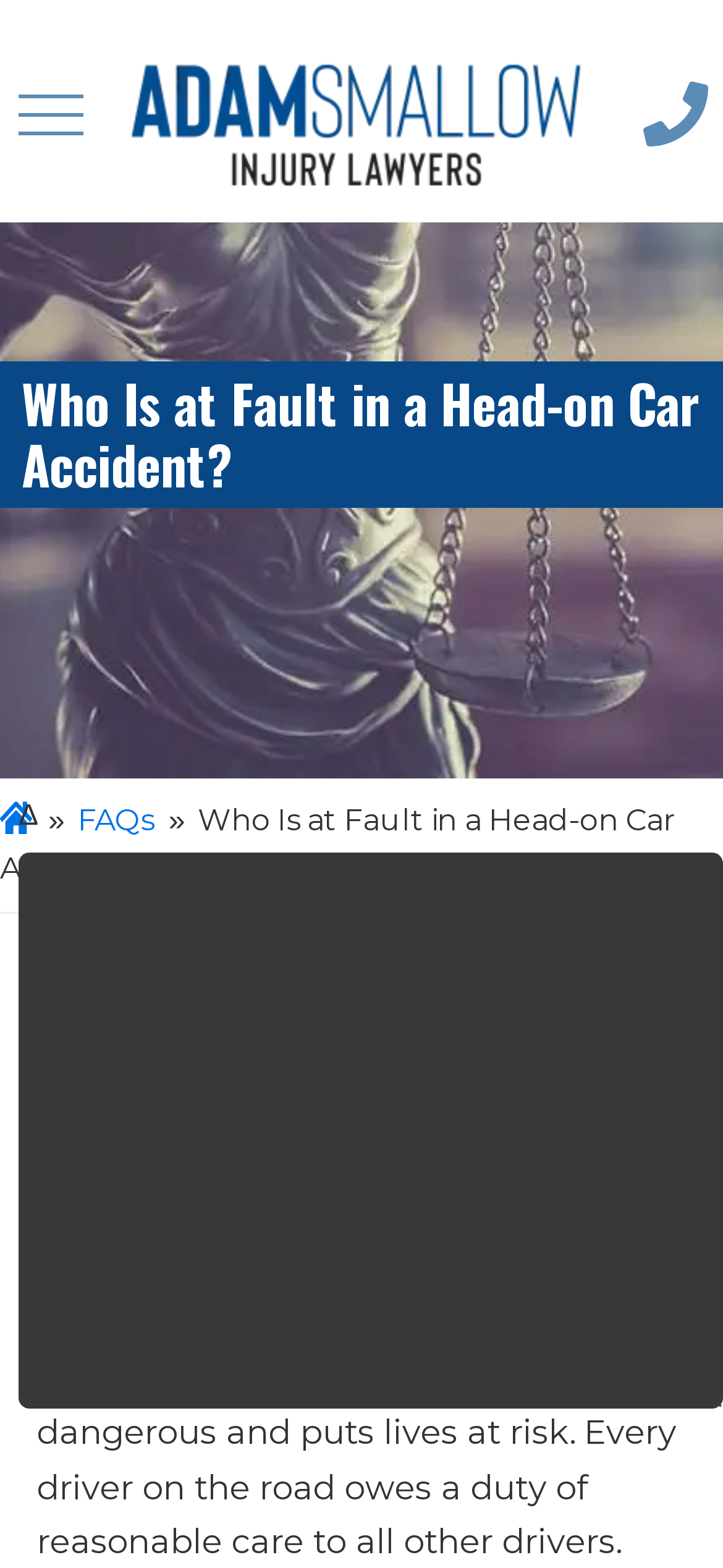Is the textbox on the webpage required?
Refer to the image and give a detailed answer to the question.

The textbox on the webpage has a 'required' attribute set to 'False', indicating that it is not a required field.